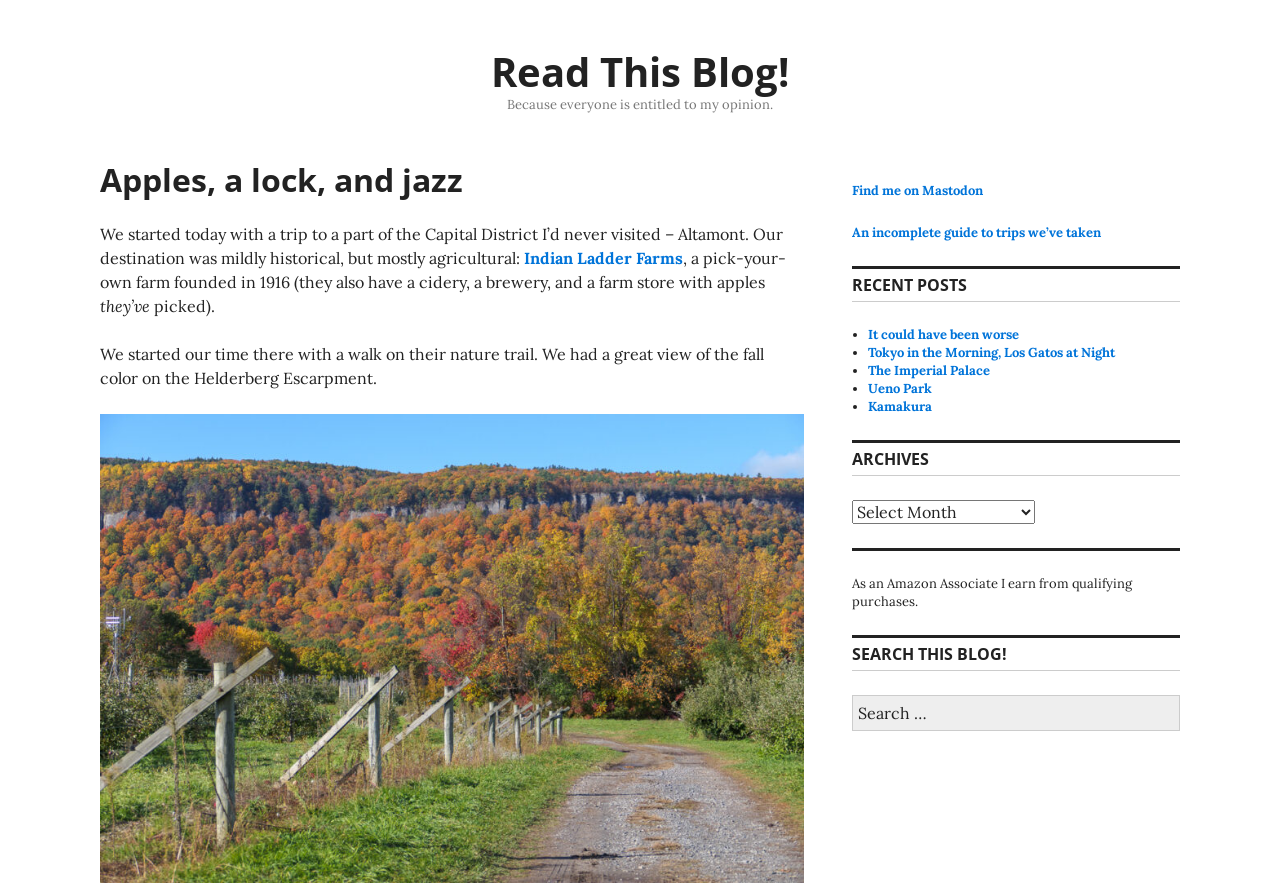Answer the question below in one word or phrase:
What is the name of the escarpment mentioned?

Helderberg Escarpment